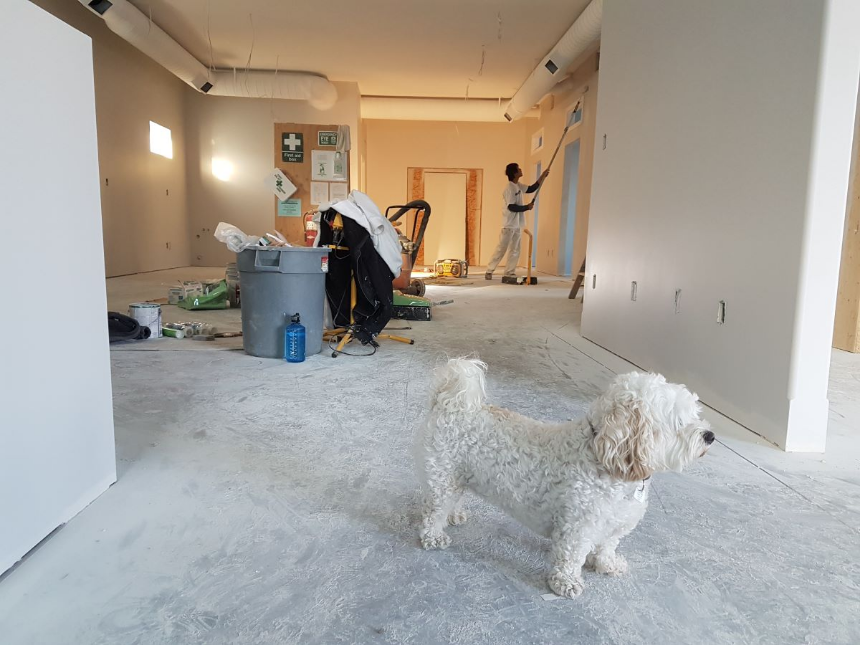Describe every detail you can see in the image.

The image captures a bustling home renovation scene. In the foreground, a fluffy white dog stands attentively on a dusty floor, observing the ongoing work. Behind the dog, a person is seen actively painting the walls, contributing to the transformation of the space. The room features partially finished walls and an array of tools scattered about, emphasizing the renovation process. Various paint cans and supplies can also be spotted, hinting at the fresh updates being made. Natural light streams in through windows, illuminating the scene and enhancing the sense of activity. This setup exemplifies a blend of domestic life and home improvement efforts, perfect for achieving a stylish and inviting environment.